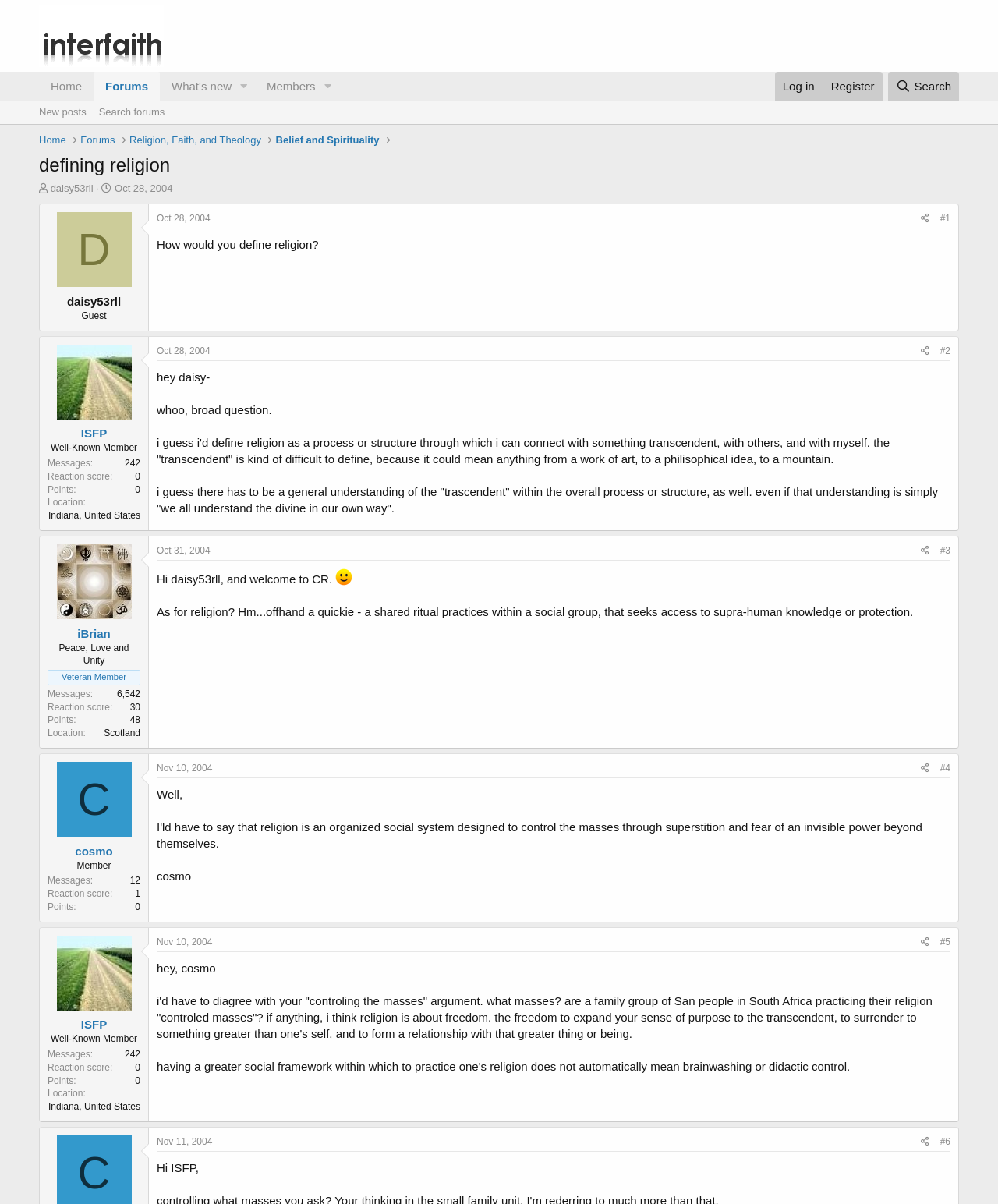How many posts does ISFP have?
Please respond to the question with a detailed and thorough explanation.

The number of posts ISFP has can be found in the description list section of the webpage, specifically in the 'Messages' section, which states '242'.